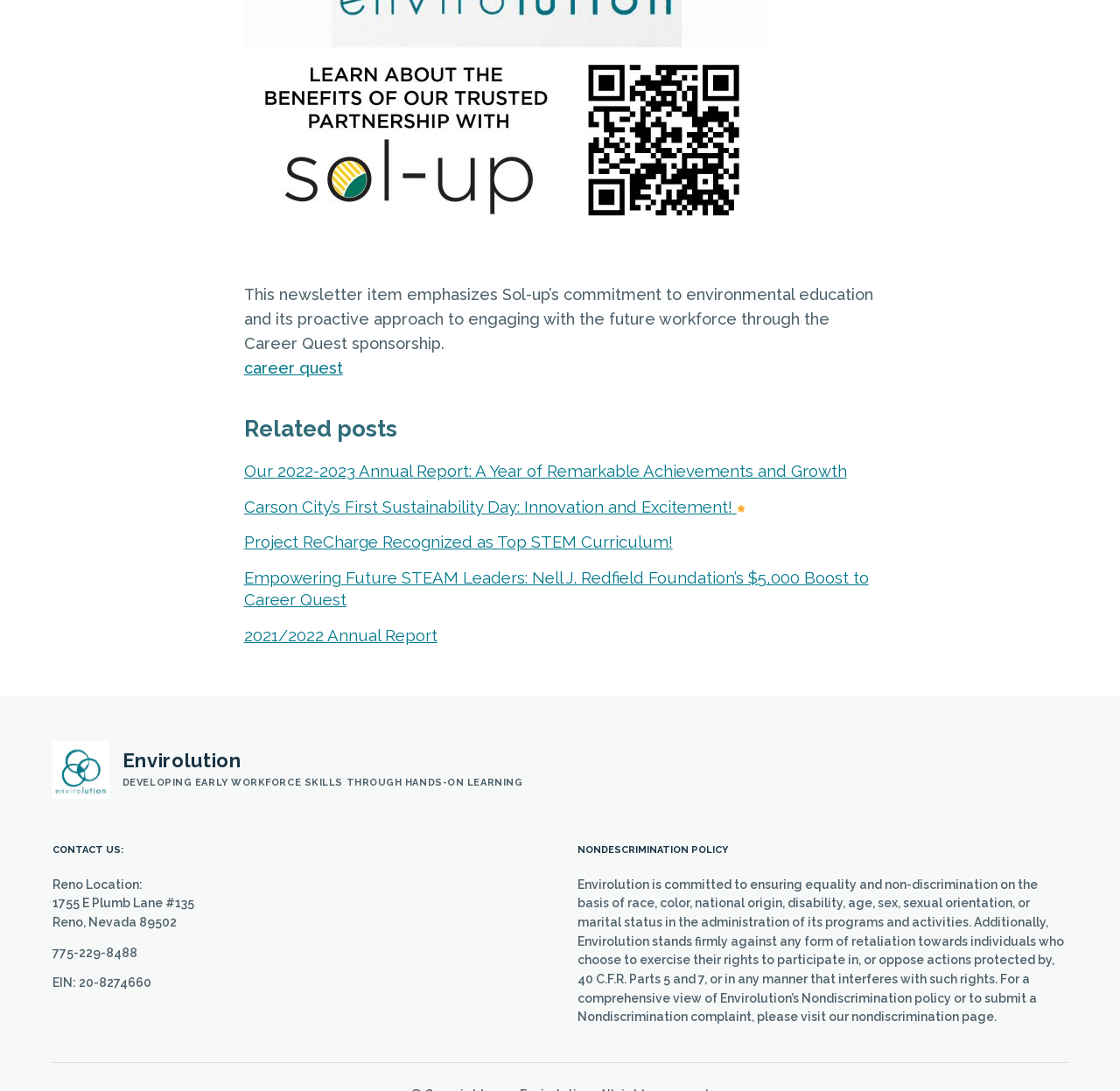Determine the bounding box for the UI element described here: "2021/2022 Annual Report".

[0.218, 0.573, 0.782, 0.592]